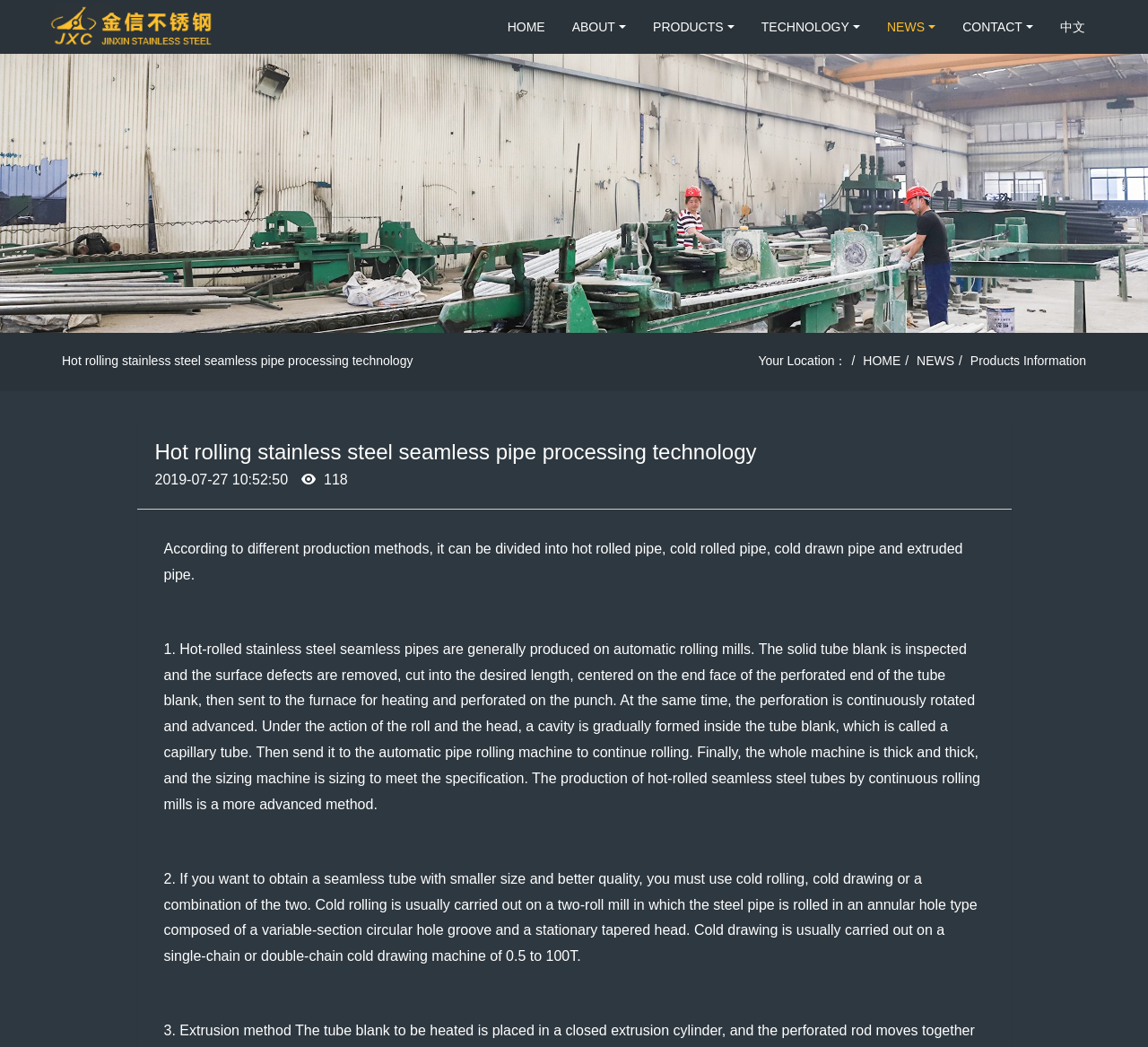Determine the bounding box coordinates of the area to click in order to meet this instruction: "Read news".

[0.798, 0.338, 0.831, 0.351]